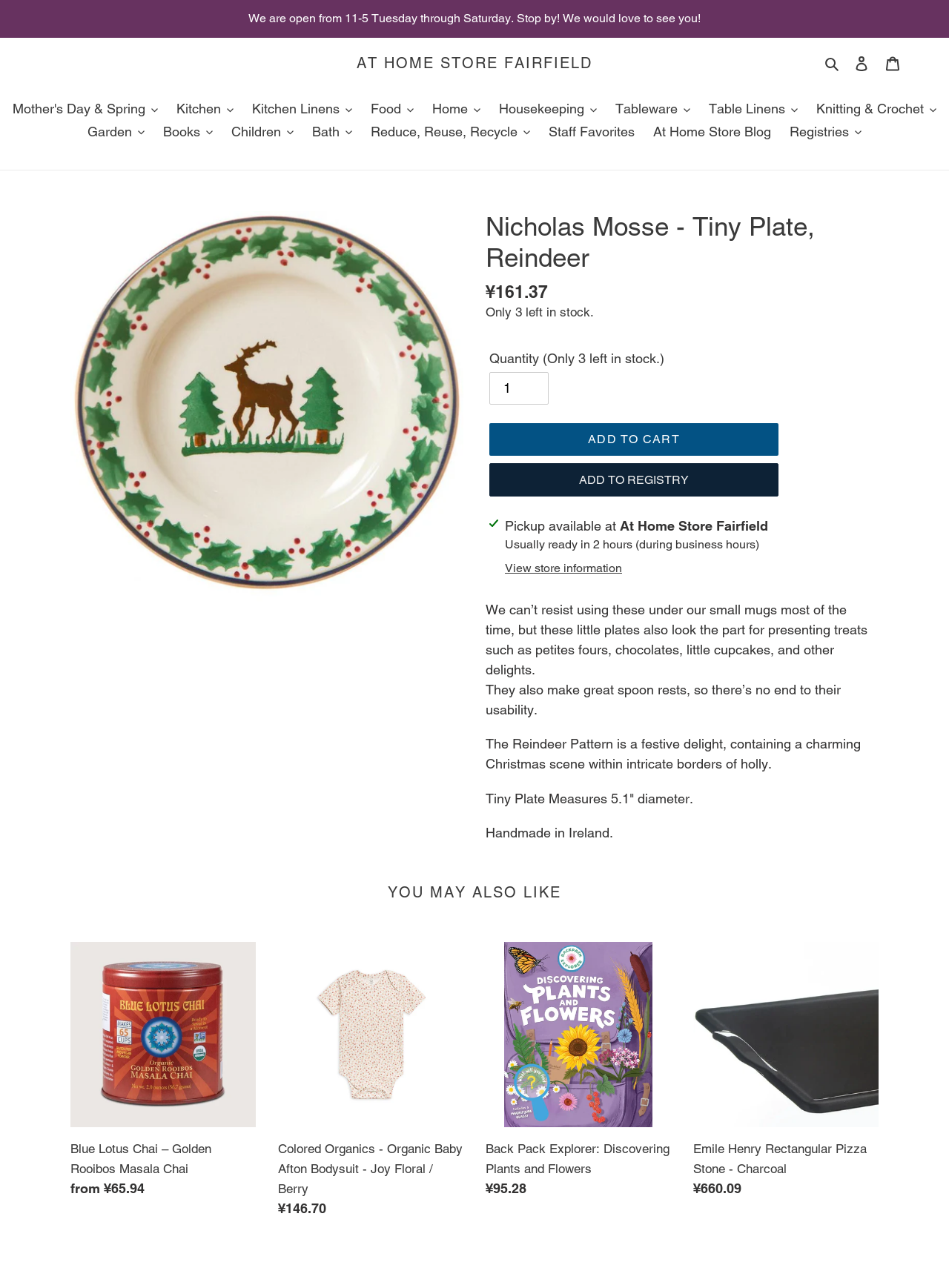Based on the image, provide a detailed and complete answer to the question: 
What is the price of the Nicholas Mosse - Tiny Plate, Reindeer?

The price of the Nicholas Mosse - Tiny Plate, Reindeer can be found in the product description section, where it is listed as 'Regular price: ¥161.37'.